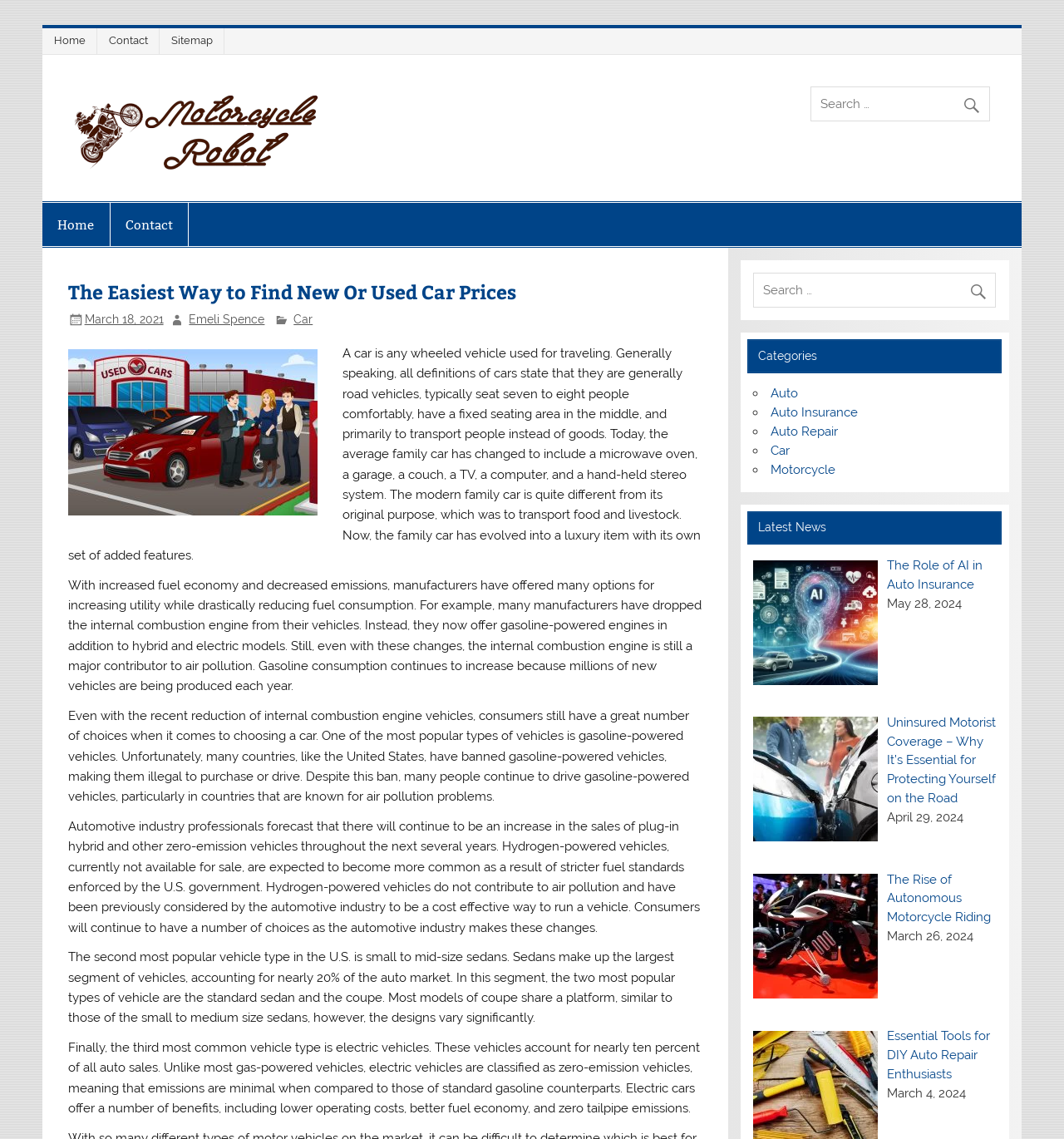Please locate the bounding box coordinates of the element's region that needs to be clicked to follow the instruction: "Click on the 'Contact' link". The bounding box coordinates should be provided as four float numbers between 0 and 1, i.e., [left, top, right, bottom].

[0.097, 0.025, 0.149, 0.048]